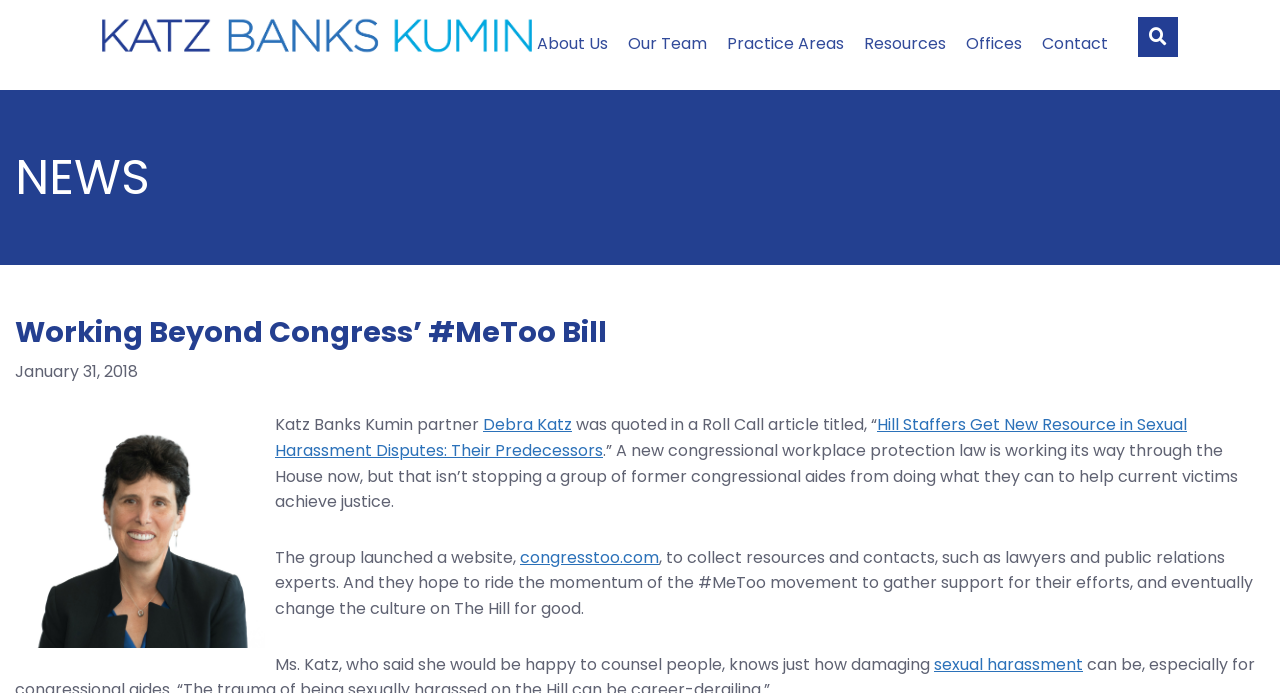Using the information in the image, give a comprehensive answer to the question: 
What is the name of the website launched by the group of former congressional aides?

I found the answer by reading the text of the news article, which mentions that the group launched a website called 'congresstoo.com'.